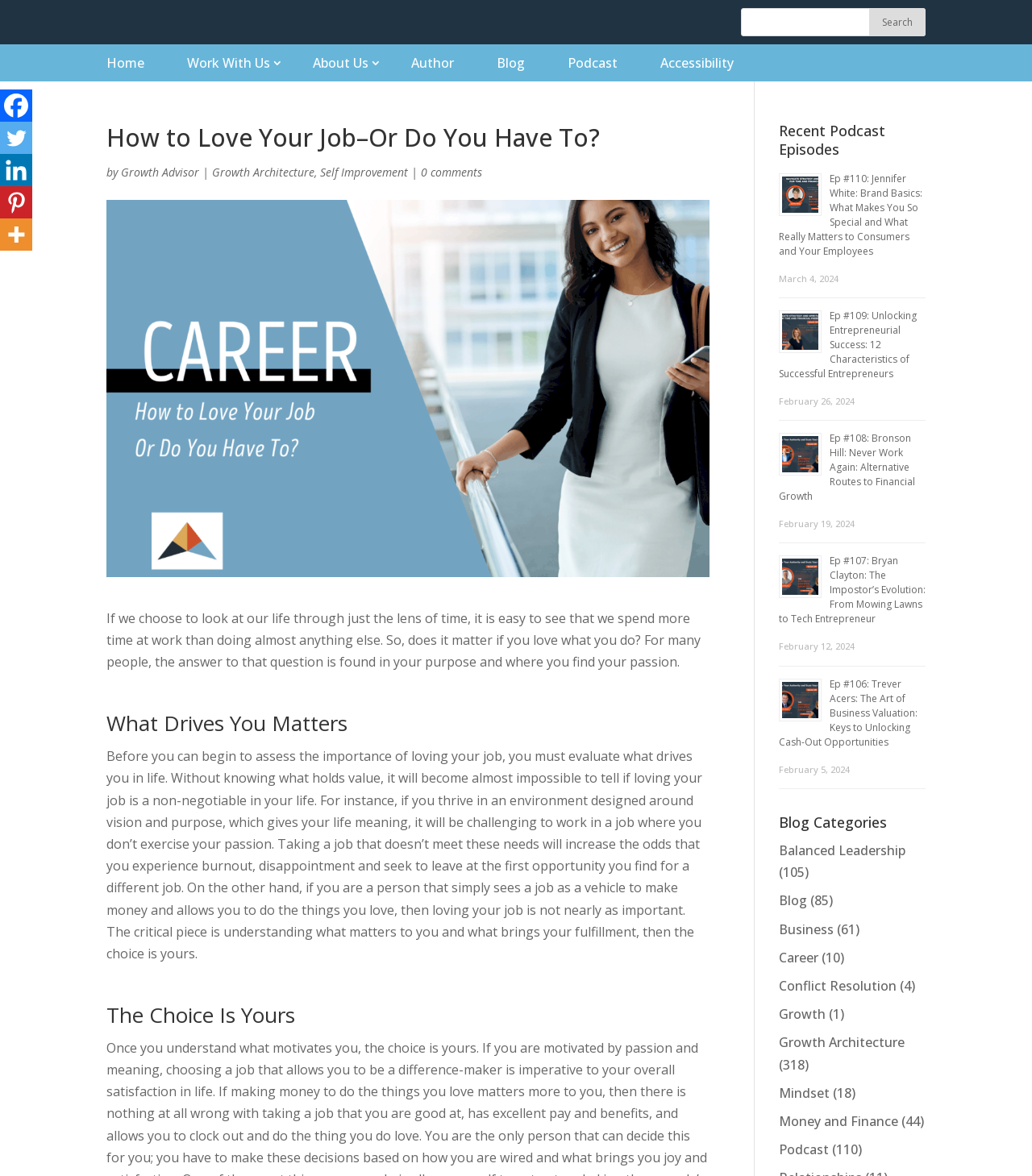What is the author of the current blog post?
Please provide a single word or phrase as the answer based on the screenshot.

Growth Advisor